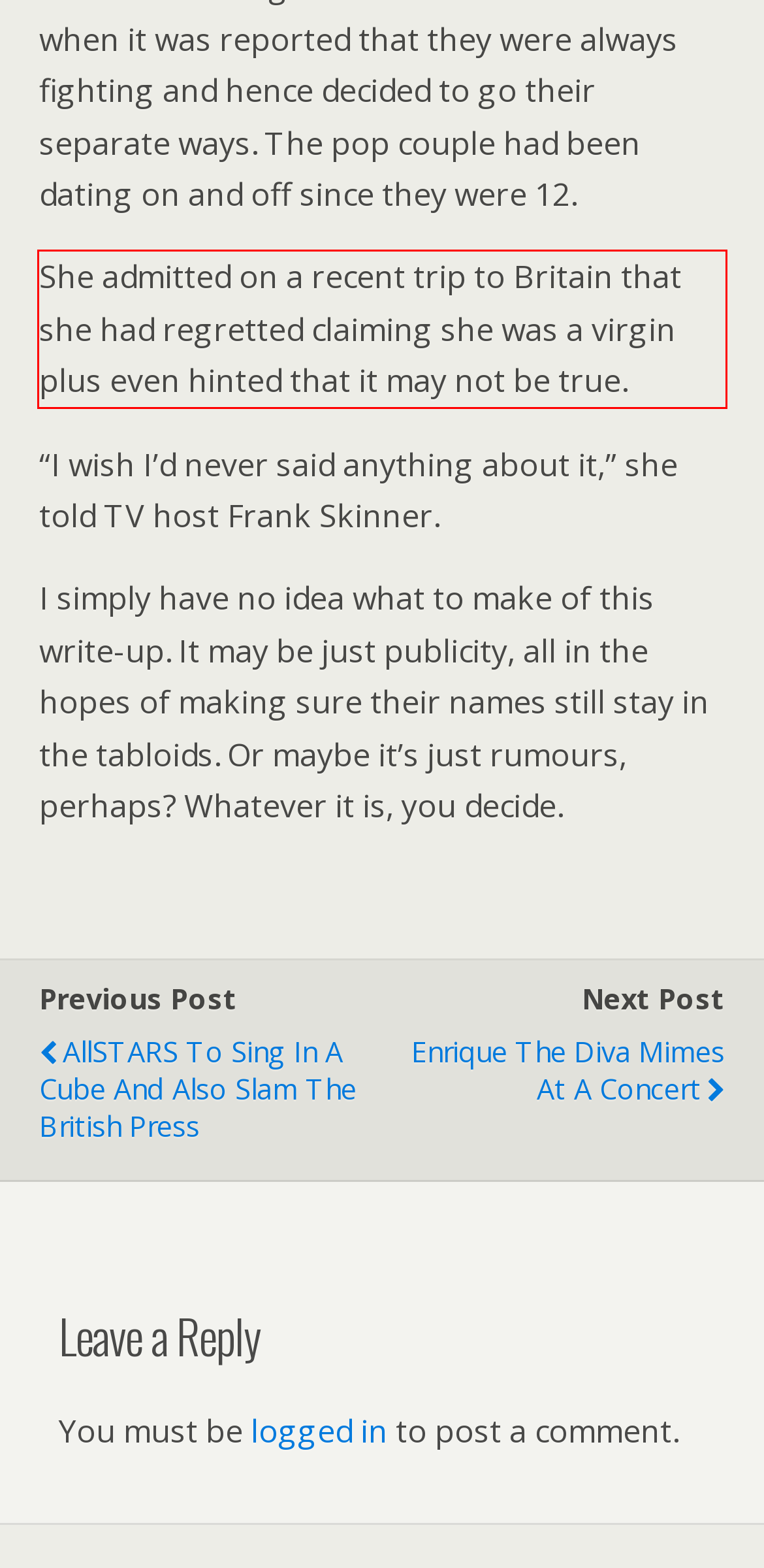Examine the webpage screenshot and use OCR to recognize and output the text within the red bounding box.

She admitted on a recent trip to Britain that she had regretted claiming she was a virgin plus even hinted that it may not be true.